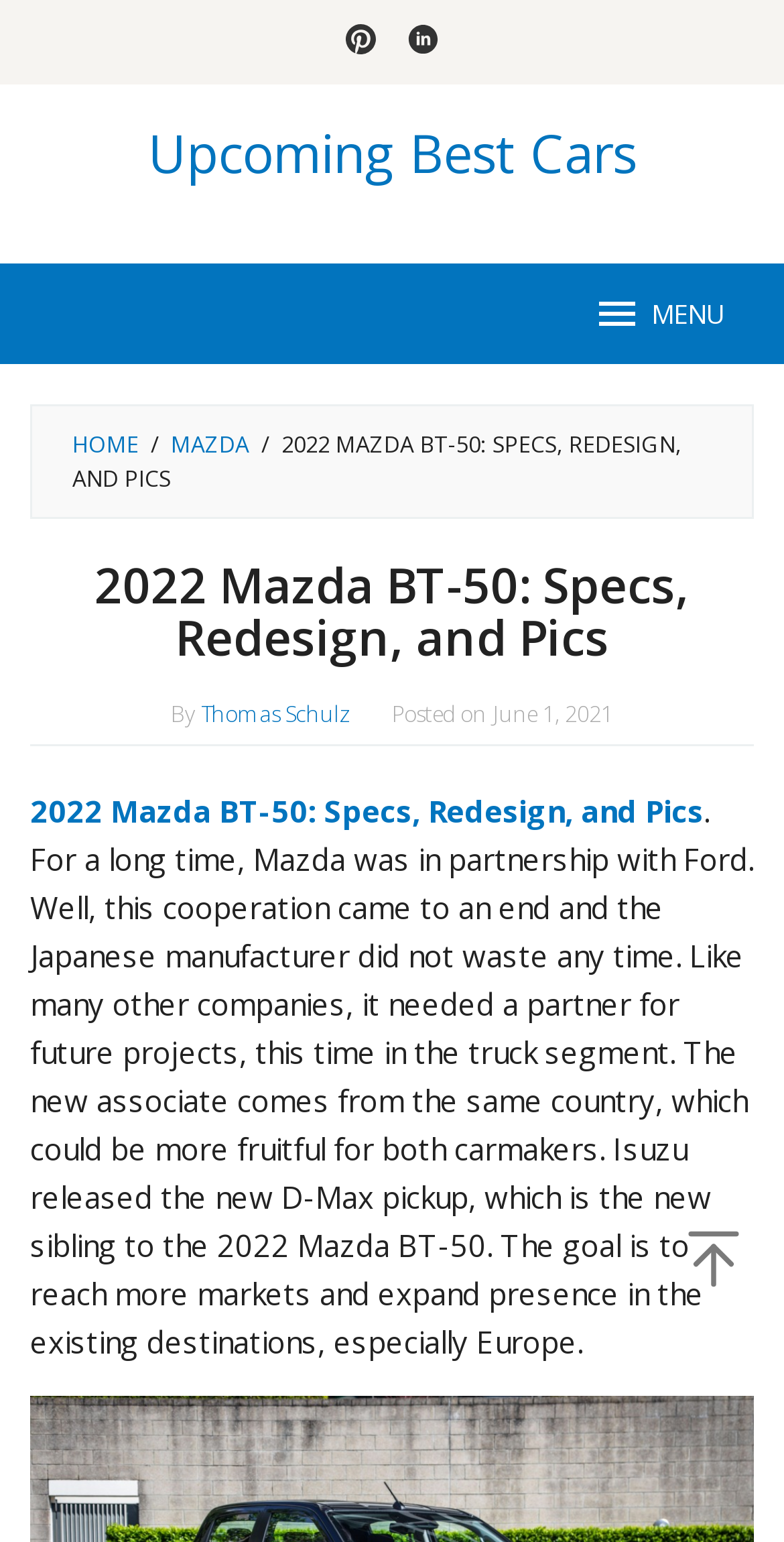Please provide the bounding box coordinates for the element that needs to be clicked to perform the following instruction: "Read the article by Thomas Schulz". The coordinates should be given as four float numbers between 0 and 1, i.e., [left, top, right, bottom].

[0.256, 0.452, 0.449, 0.472]